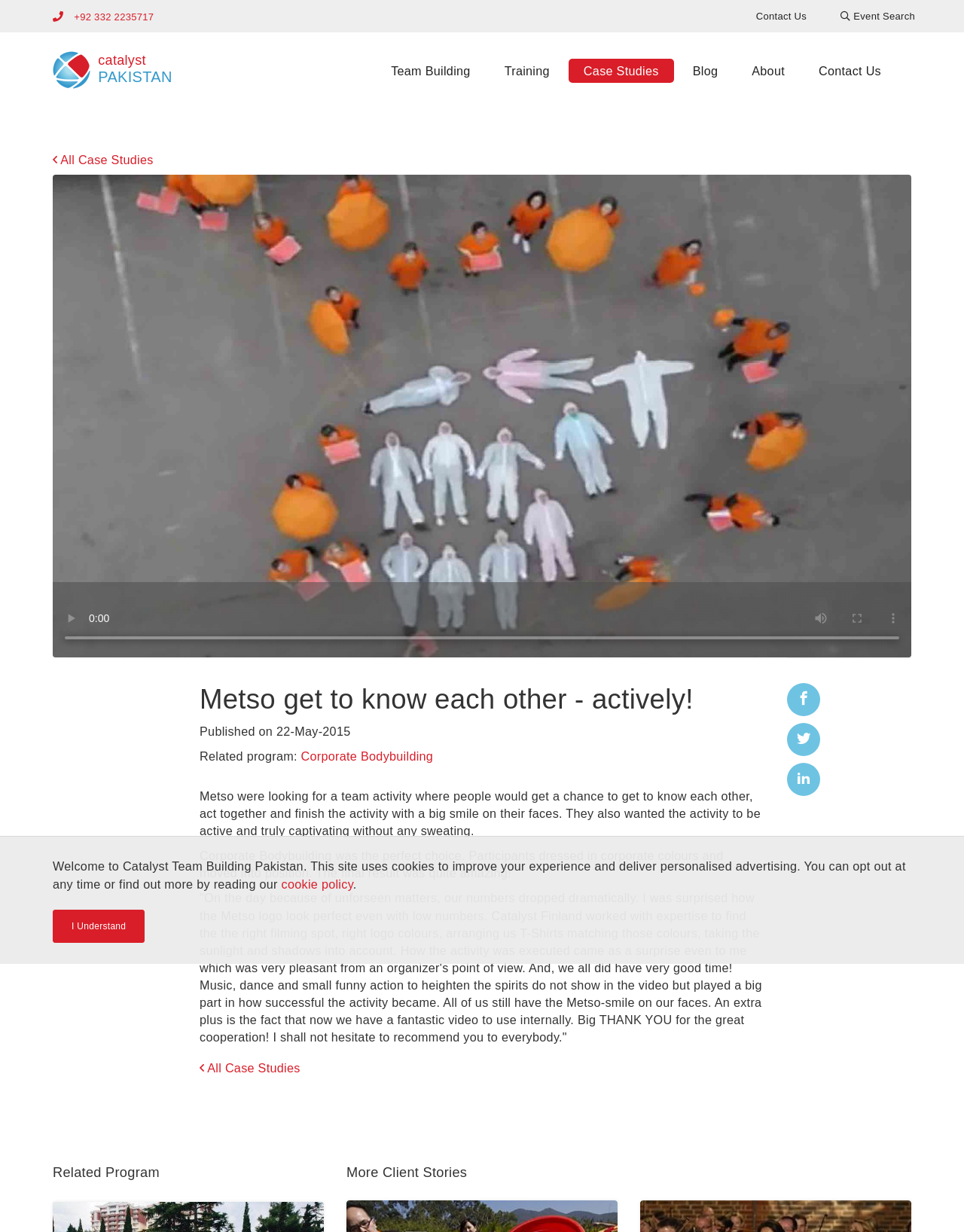What is the name of the team building activity?
Look at the image and construct a detailed response to the question.

The name of the team building activity is Corporate Bodybuilding, which is mentioned in the text 'Corporate Bodybuilding was the perfect choice.' and also as a link 'Corporate Bodybuilding'.